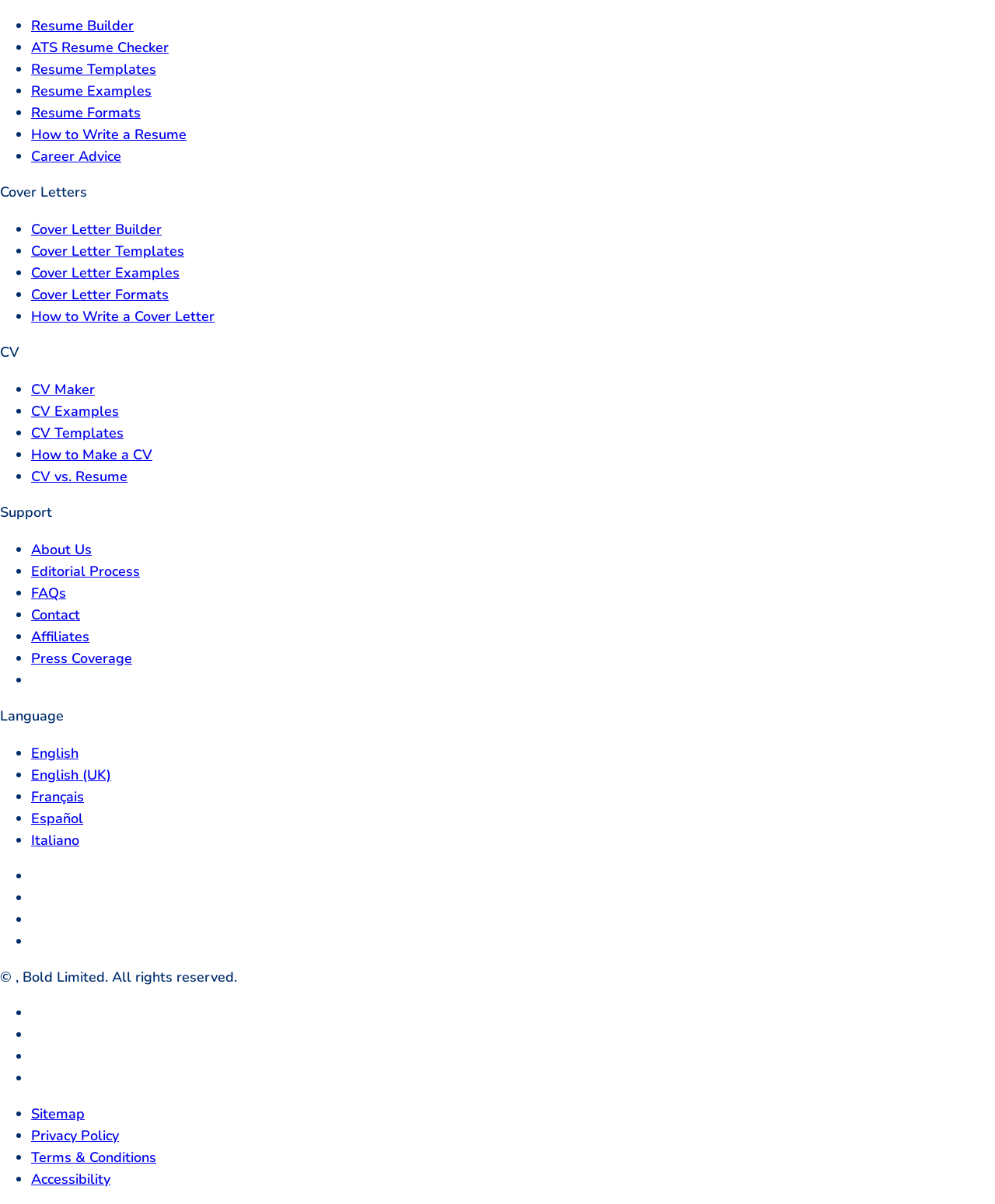How many categories are there in the main menu?
Give a one-word or short phrase answer based on the image.

4